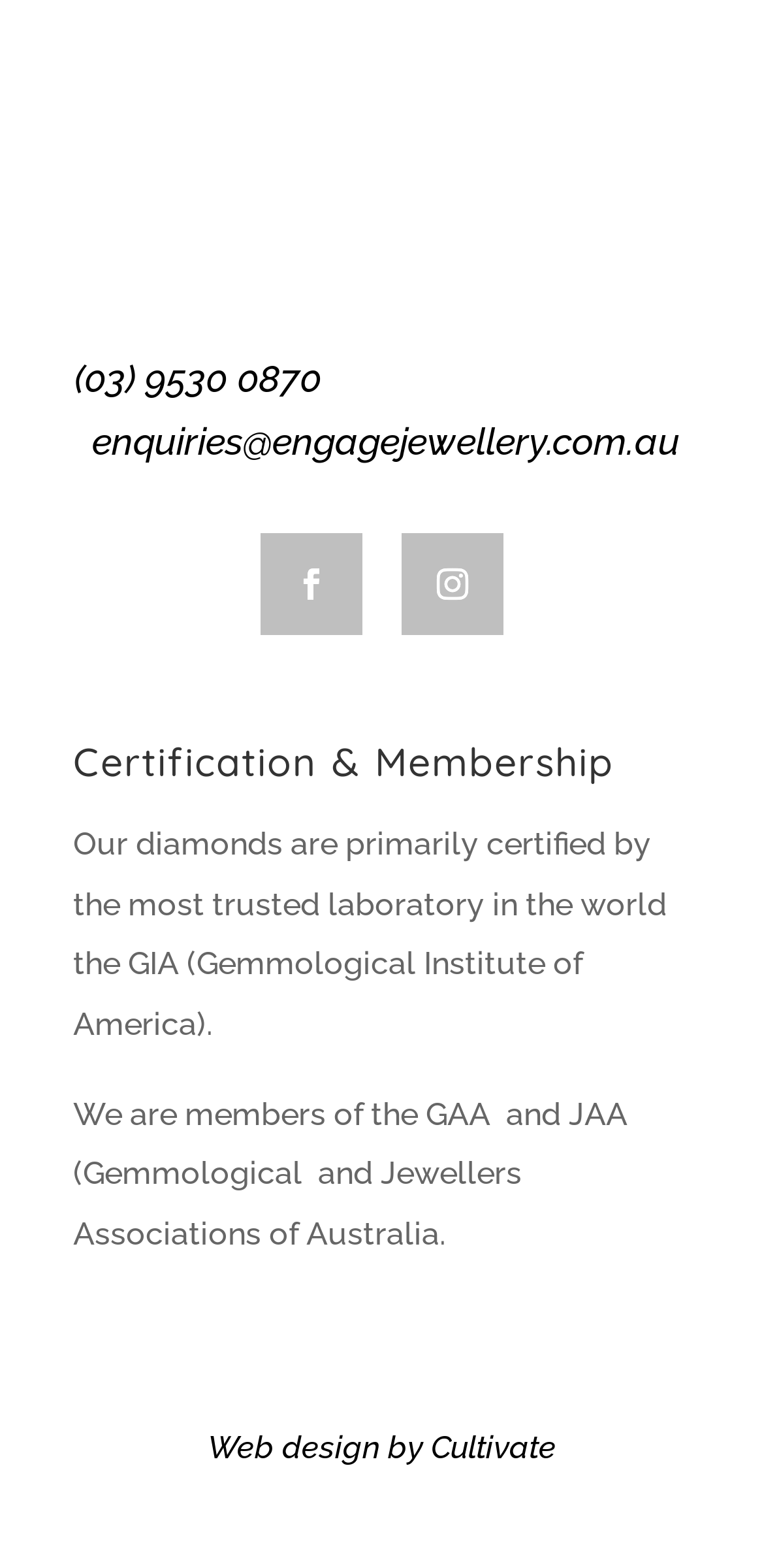What are the associations that the website is a member of?
Refer to the image and provide a one-word or short phrase answer.

GAA and JAA